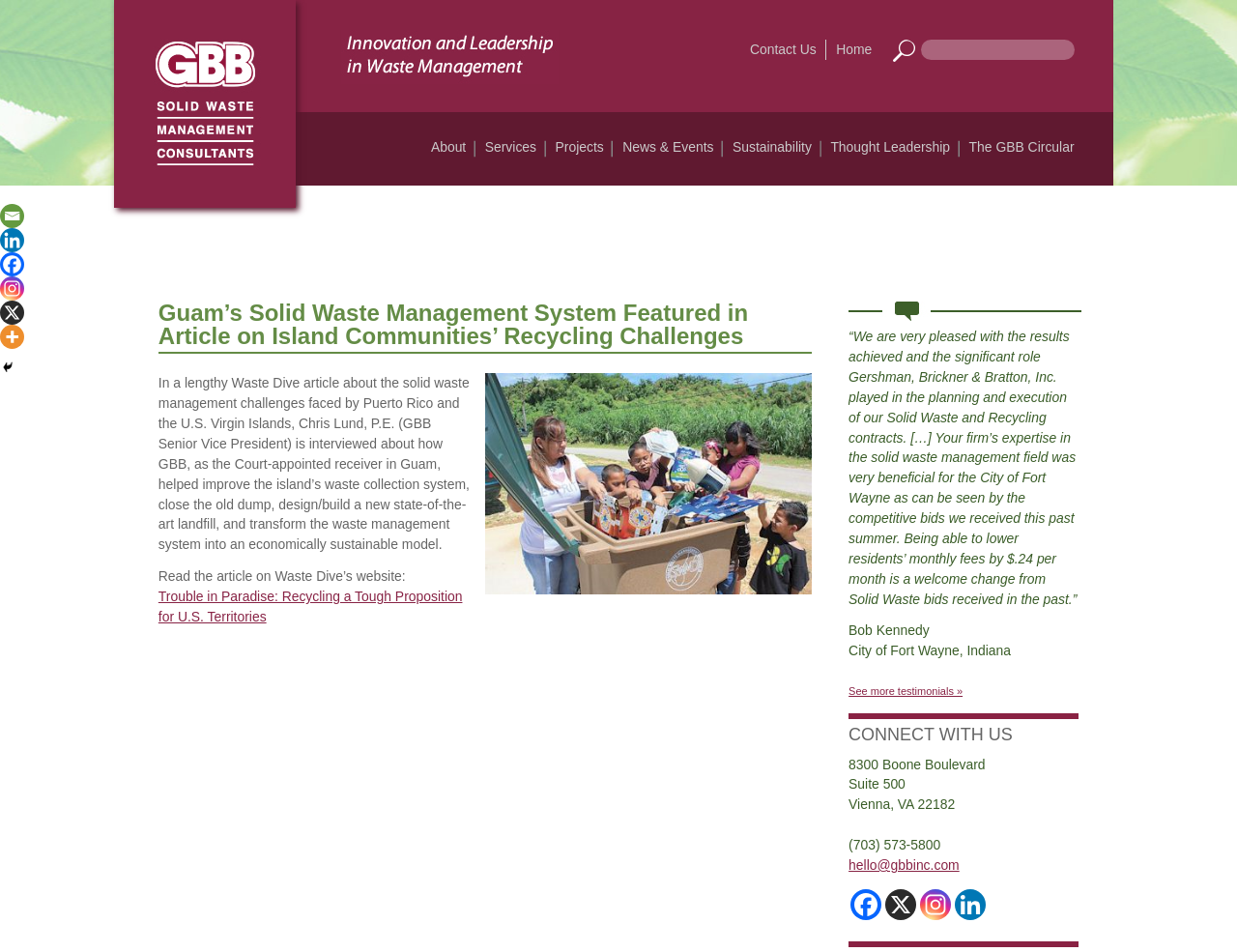What is the primary heading on this webpage?

Gershman, Brickner & Bratton, Inc. (GBB)